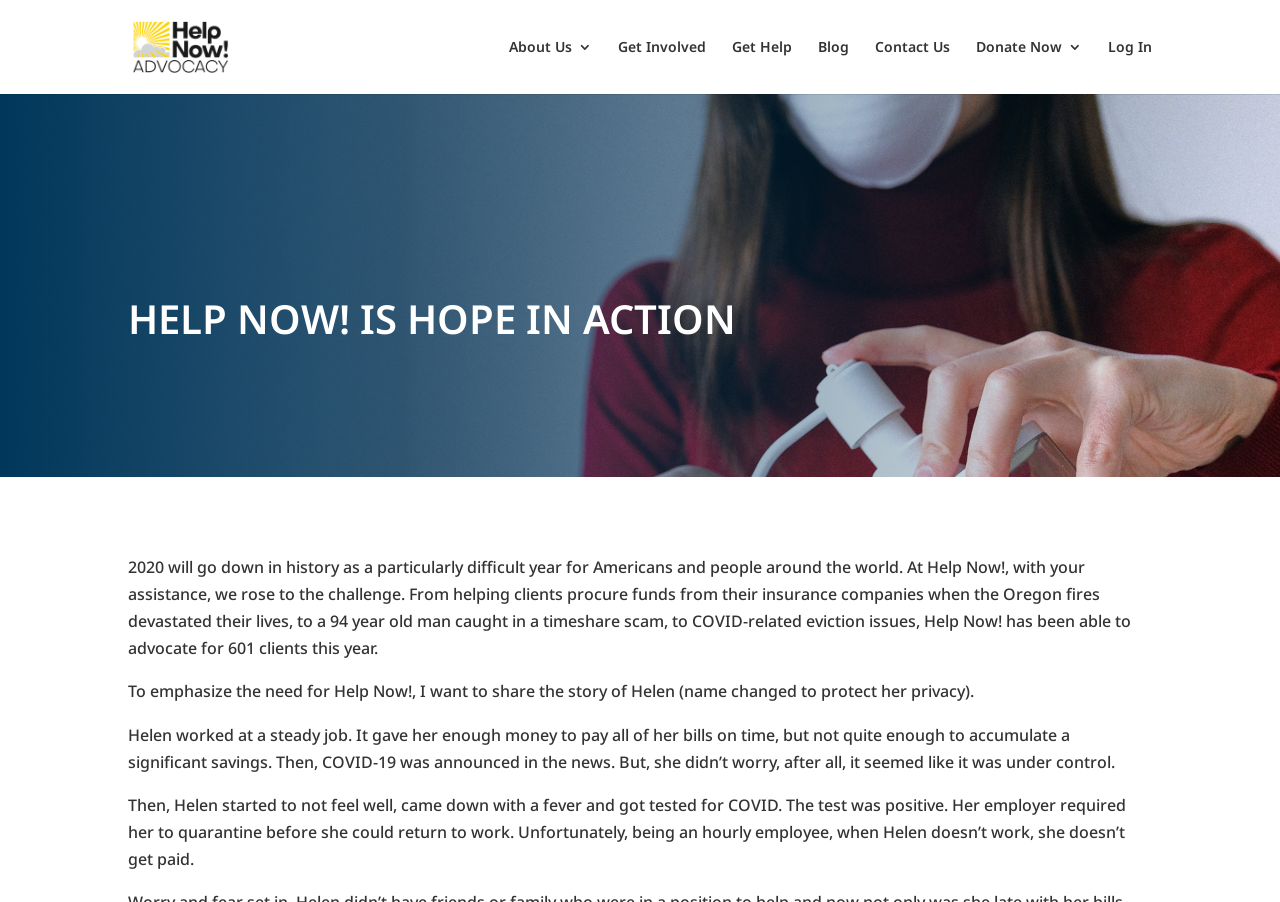From the element description: "Contact Us", extract the bounding box coordinates of the UI element. The coordinates should be expressed as four float numbers between 0 and 1, in the order [left, top, right, bottom].

[0.684, 0.044, 0.742, 0.104]